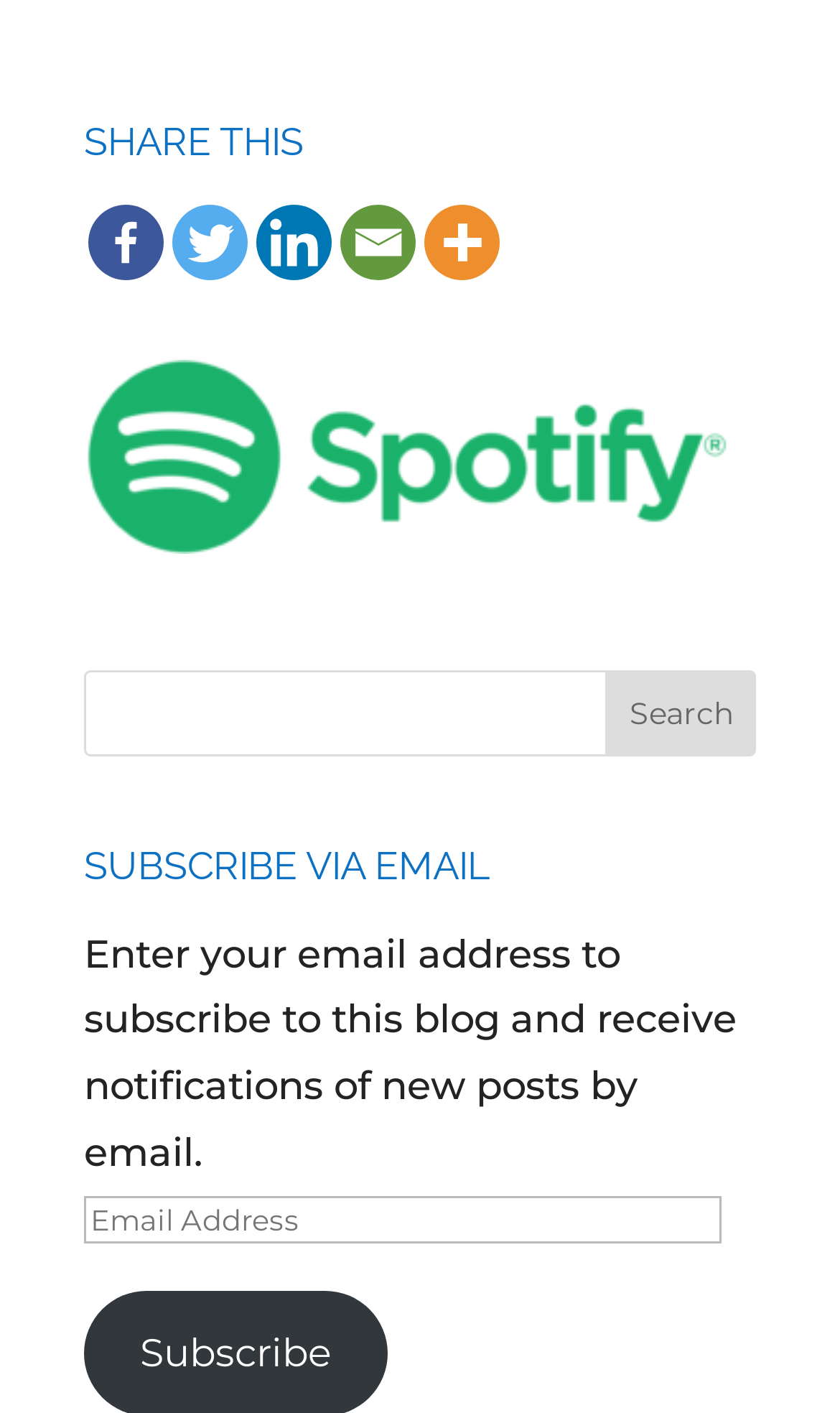Provide a one-word or short-phrase response to the question:
What is the benefit of subscribing to the blog via email?

Receive notifications of new posts